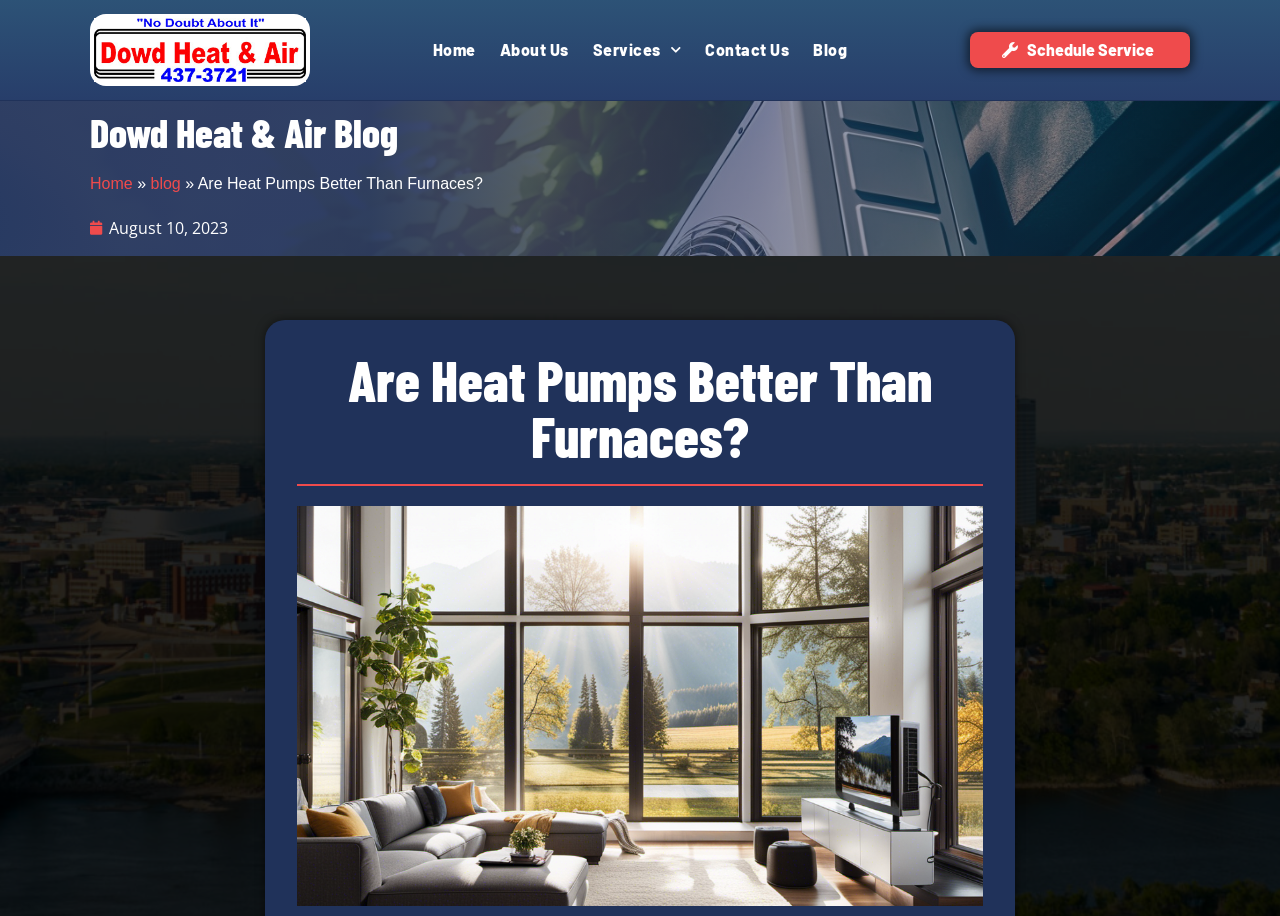What is the topic of the blog post?
Please provide a single word or phrase as the answer based on the screenshot.

Heat pumps vs. furnaces